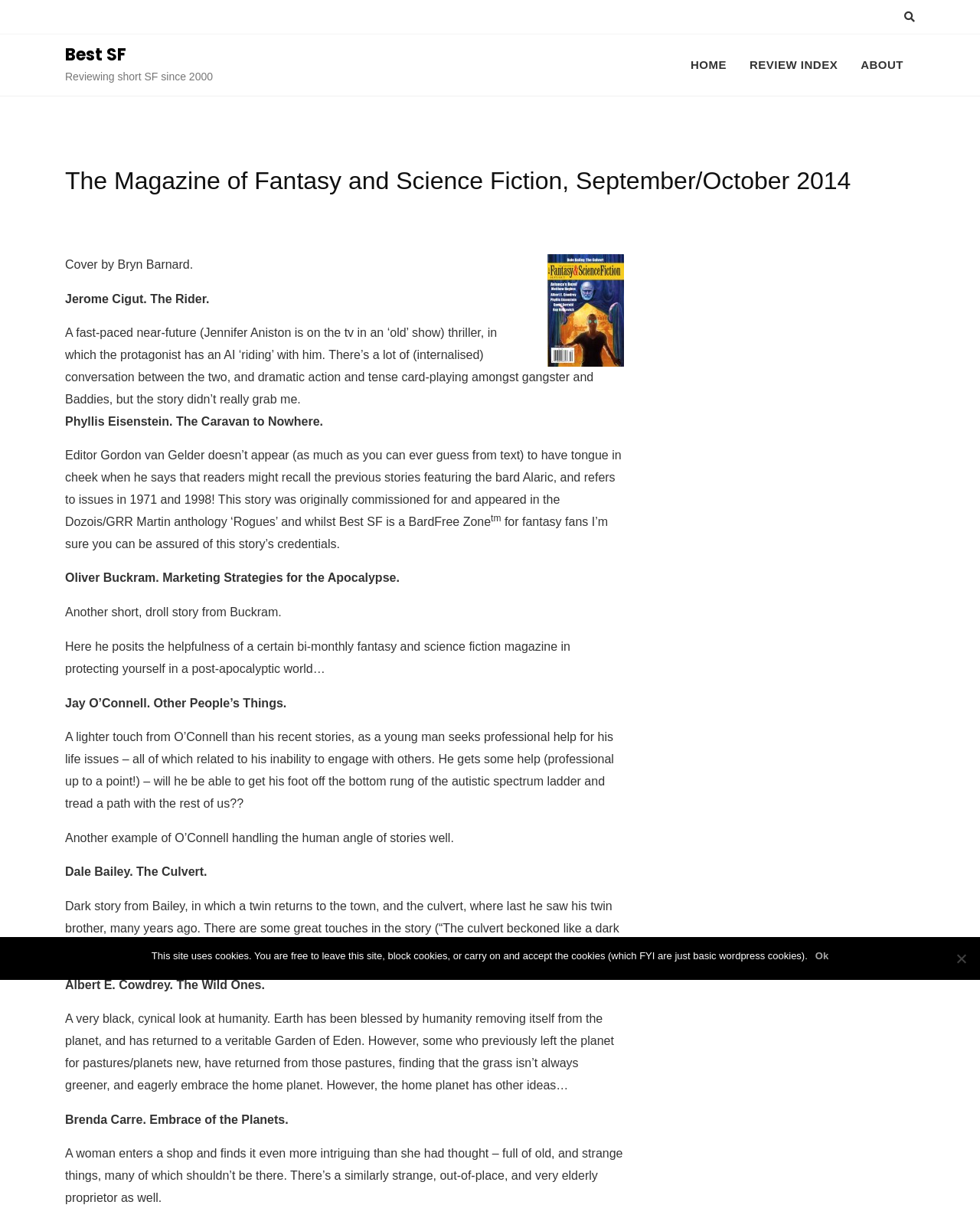Generate a thorough description of the webpage.

This webpage is a review of the September/October 2014 issue of The Magazine of Fantasy and Science Fiction. At the top, there is a button with a font awesome icon and a link to "Best SF" on the left, followed by a static text "Reviewing short SF since 2000". On the right, there are three links: "HOME", "REVIEW INDEX", and "ABOUT". 

Below these elements, there is a heading "The Magazine of Fantasy and Science Fiction, September/October 2014" which spans almost the entire width of the page. Underneath the heading, there is an image of the magazine cover, accompanied by a caption "Cover by Bryn Barnard." and a description of the artwork "Jerome Cigut. The Rider." 

The main content of the webpage consists of a series of short story reviews, each with a title, author, and a brief summary. The reviews are arranged vertically, with the title and author on top, followed by the summary. There are nine reviews in total, each discussing a different story in the magazine. The stories are by various authors, including Jerome Cigut, Phyllis Eisenstein, Oliver Buckram, Jay O'Connell, Dale Bailey, Albert E. Cowdrey, and Brenda Carre. The summaries provide a brief overview of each story, highlighting its themes, plot, and tone.

At the very bottom of the page, there is a dialog box with a "Cookie Notice" that informs users about the site's use of cookies and provides options to accept or decline them.